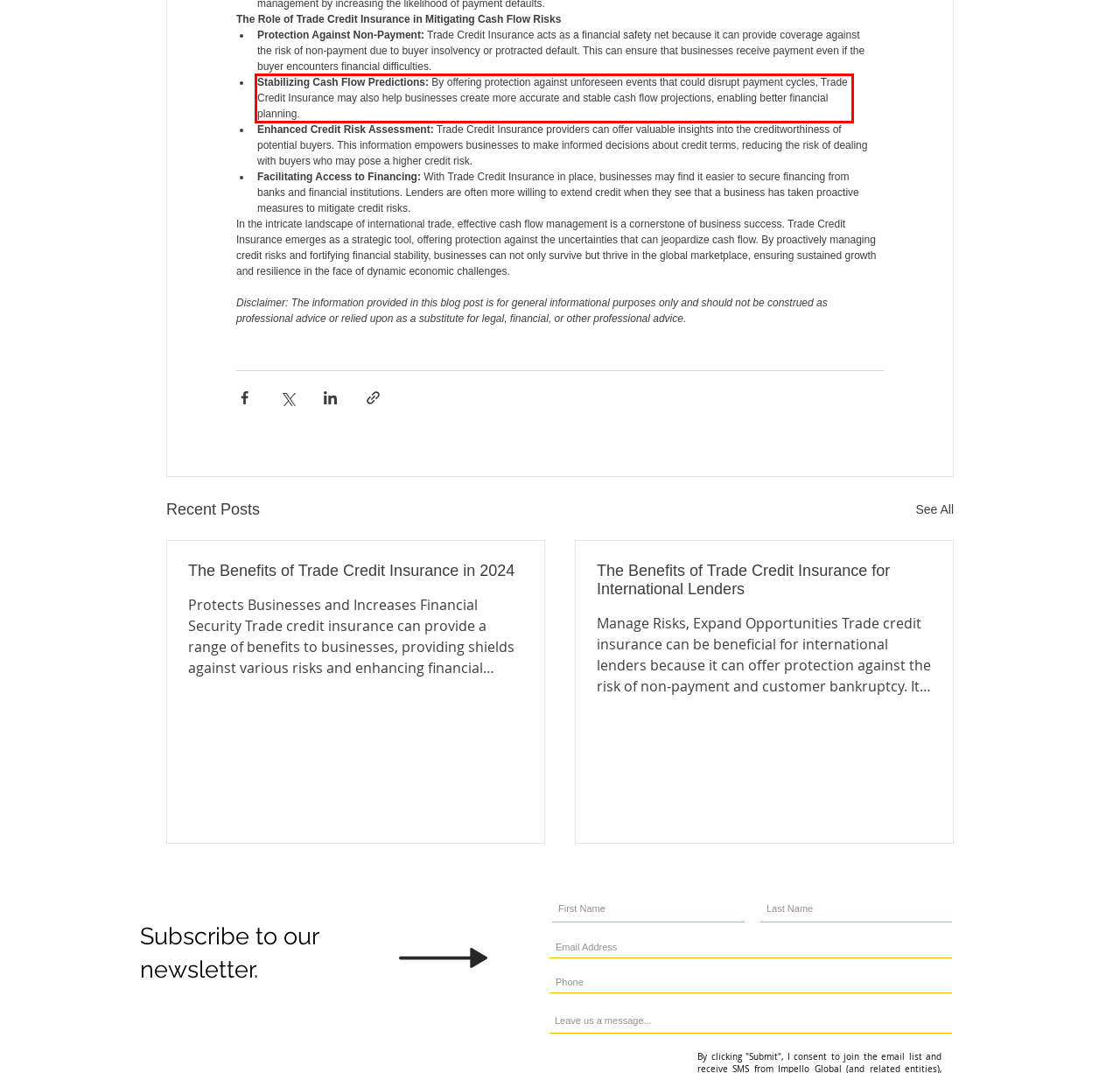Identify the red bounding box in the webpage screenshot and perform OCR to generate the text content enclosed.

Stabilizing Cash Flow Predictions: By offering protection against unforeseen events that could disrupt payment cycles, Trade Credit Insurance may also help businesses create more accurate and stable cash flow projections, enabling better financial planning.